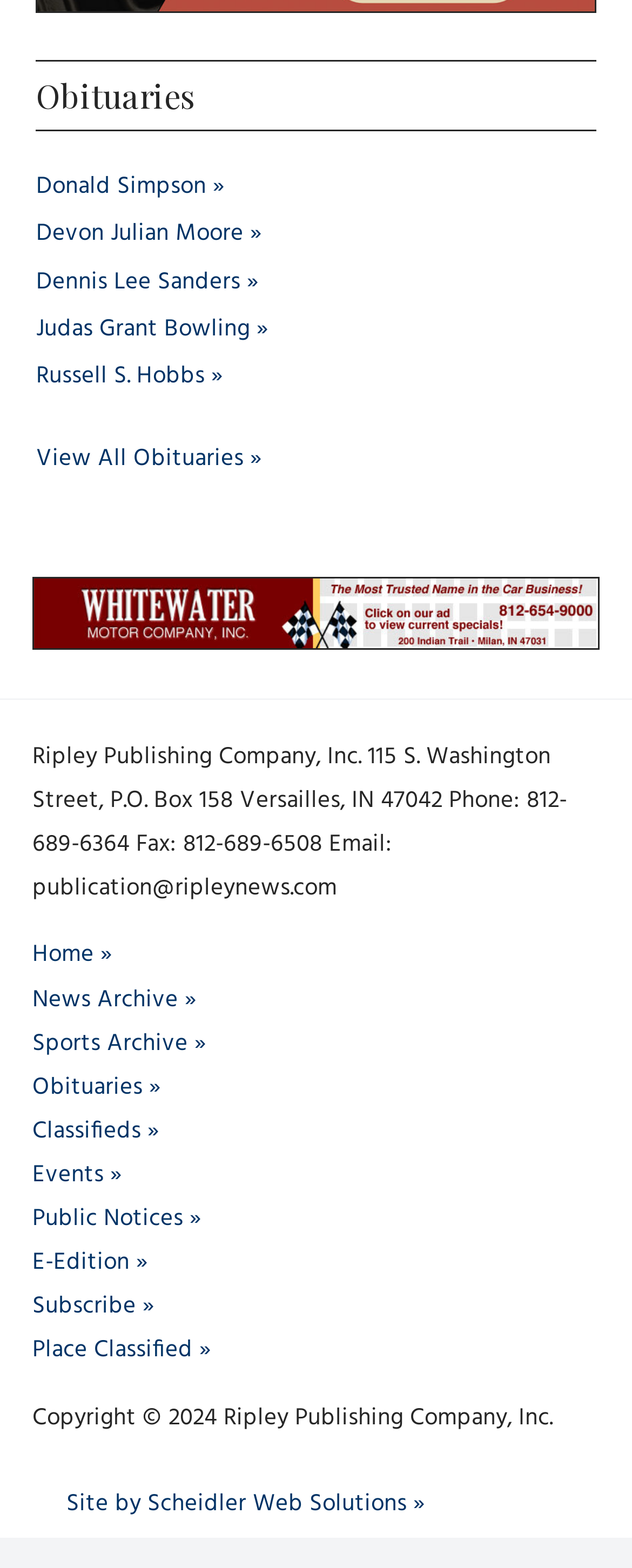Identify the bounding box coordinates of the clickable section necessary to follow the following instruction: "Contact Ripley Publishing Company". The coordinates should be presented as four float numbers from 0 to 1, i.e., [left, top, right, bottom].

[0.051, 0.499, 0.897, 0.551]